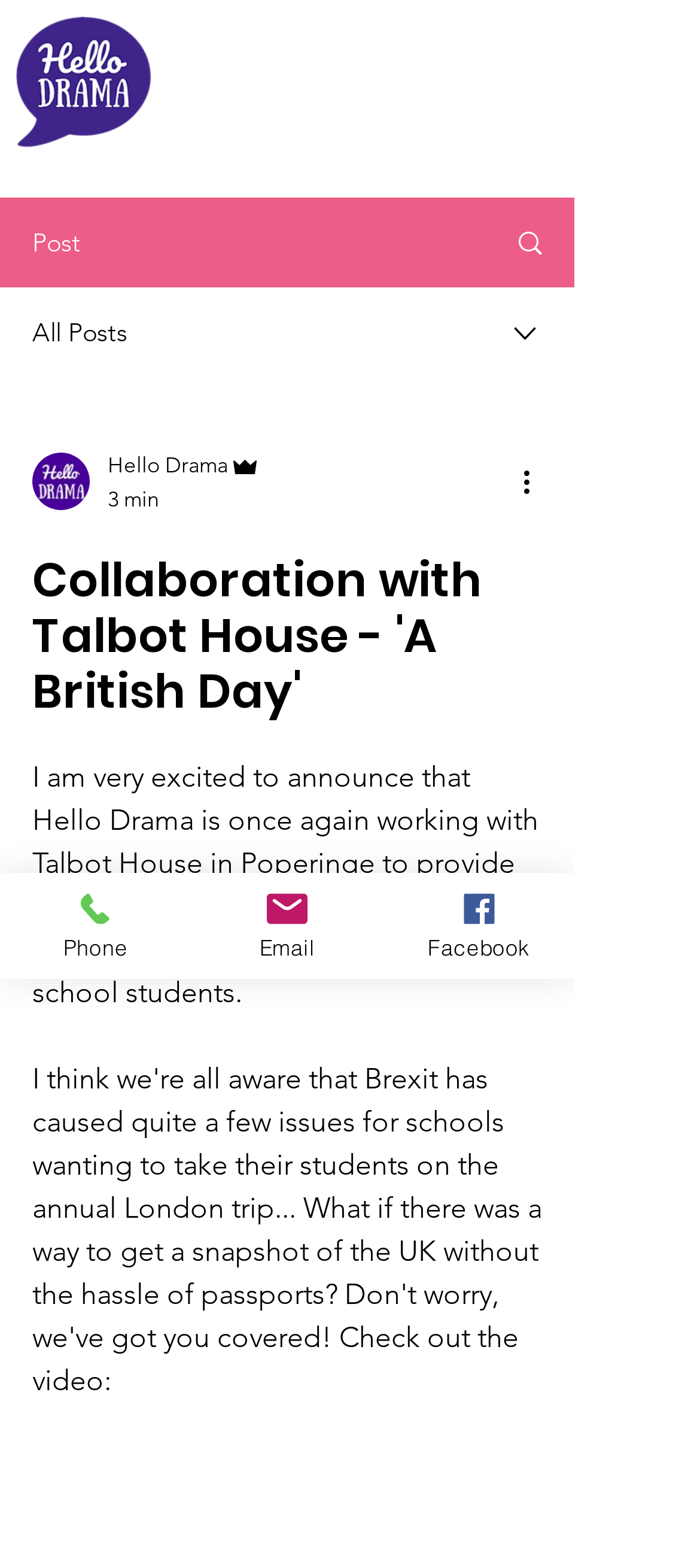Provide a one-word or one-phrase answer to the question:
What is the text of the first navigation menu item?

Post